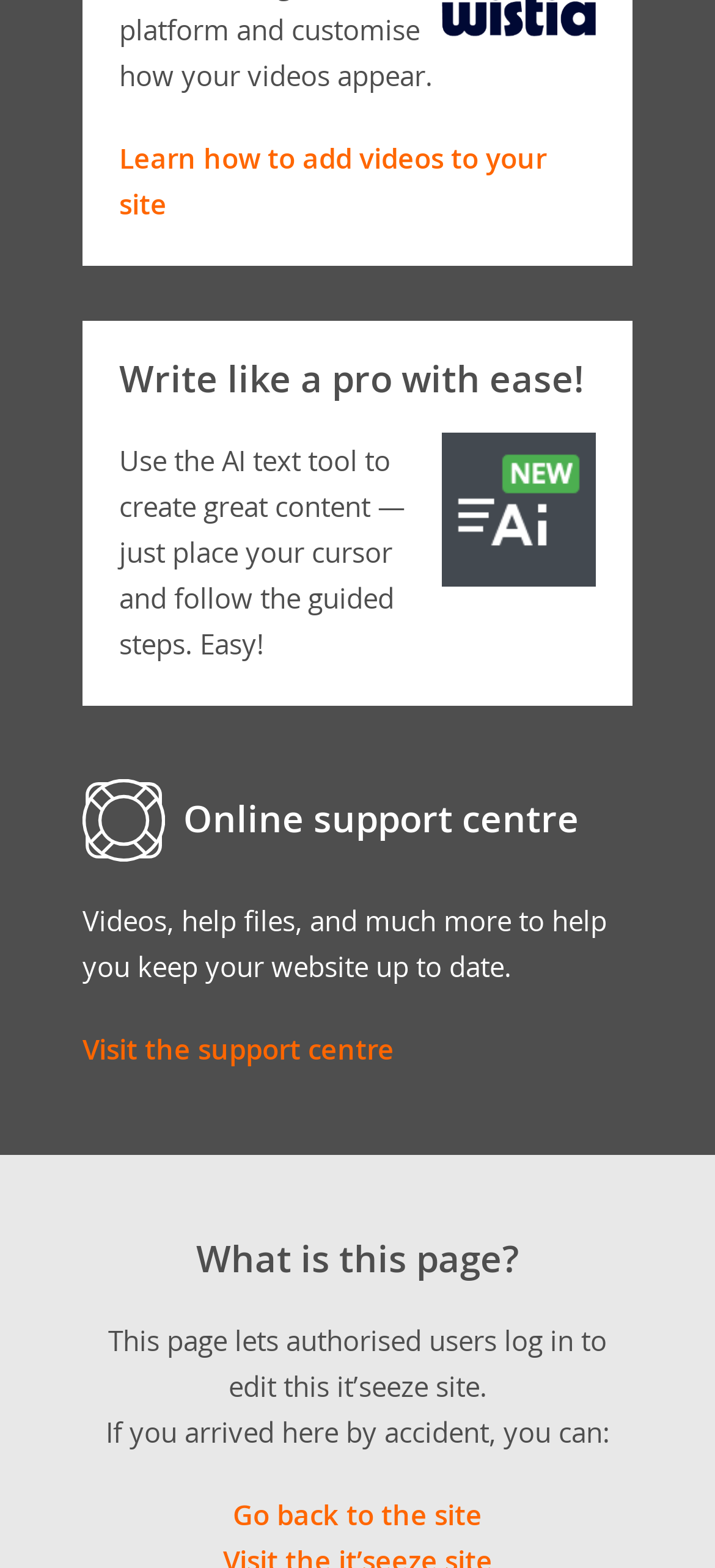What can be found in the support centre?
Provide an in-depth and detailed explanation in response to the question.

According to the text 'Videos, help files, and much more to help you keep your website up to date.', the support centre contains resources such as videos, help files, and other materials to assist with website maintenance.